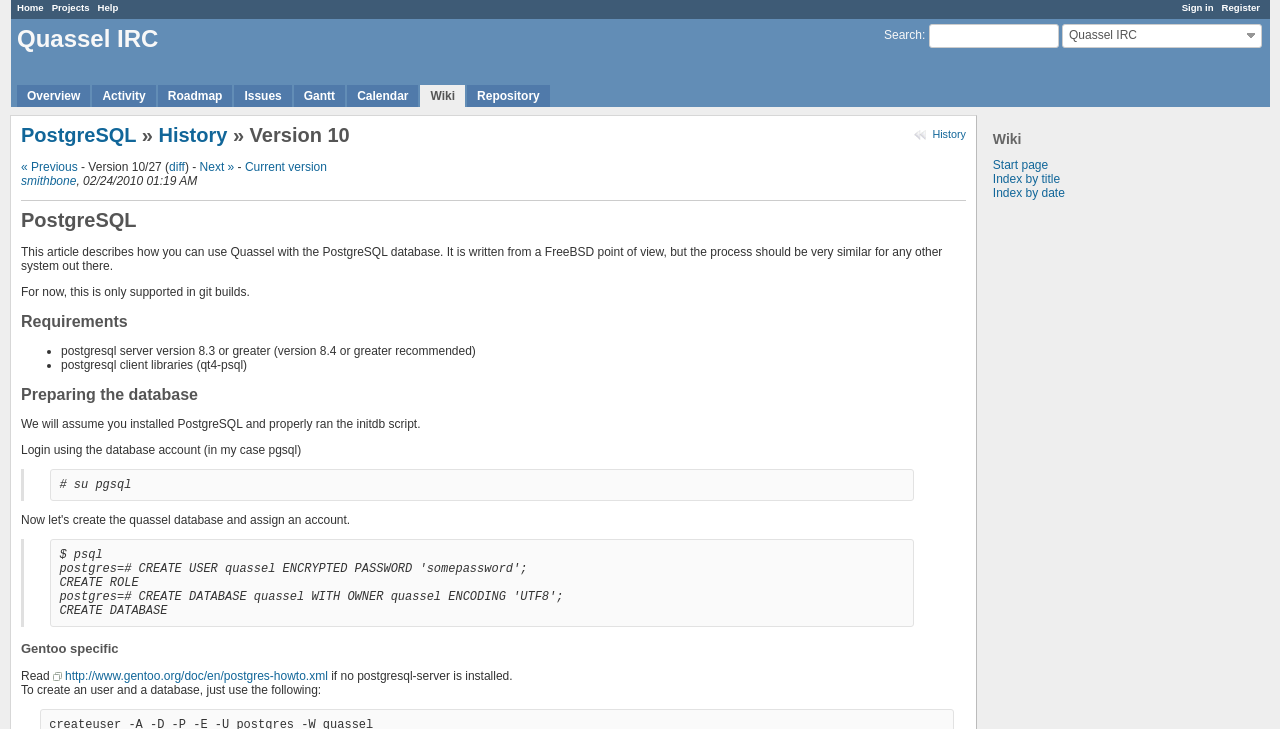What is the recommended PostgreSQL server version?
Kindly give a detailed and elaborate answer to the question.

In the 'Requirements' section, it is mentioned that 'postgresql server version 8.3 or greater (version 8.4 or greater recommended)' is required, which suggests that the recommended PostgreSQL server version is 8.4 or greater.